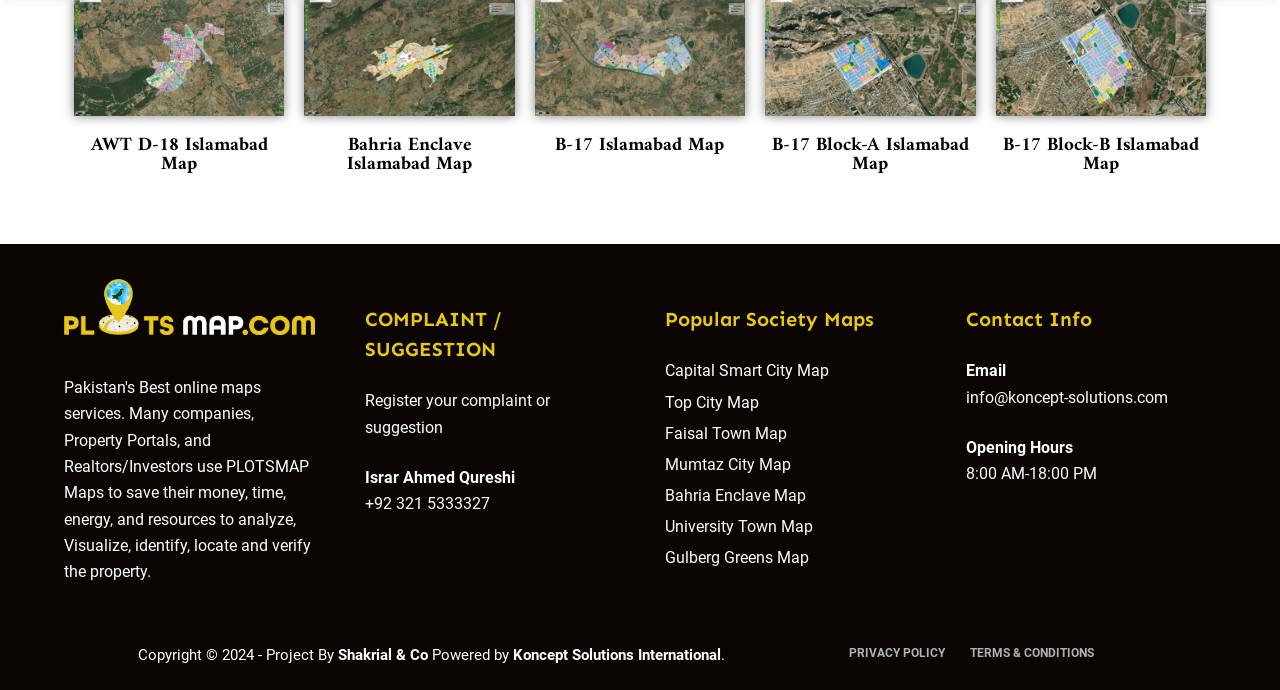Provide the bounding box coordinates for the specified HTML element described in this description: "info@koncept-solutions.com". The coordinates should be four float numbers ranging from 0 to 1, in the format [left, top, right, bottom].

[0.754, 0.562, 0.912, 0.589]